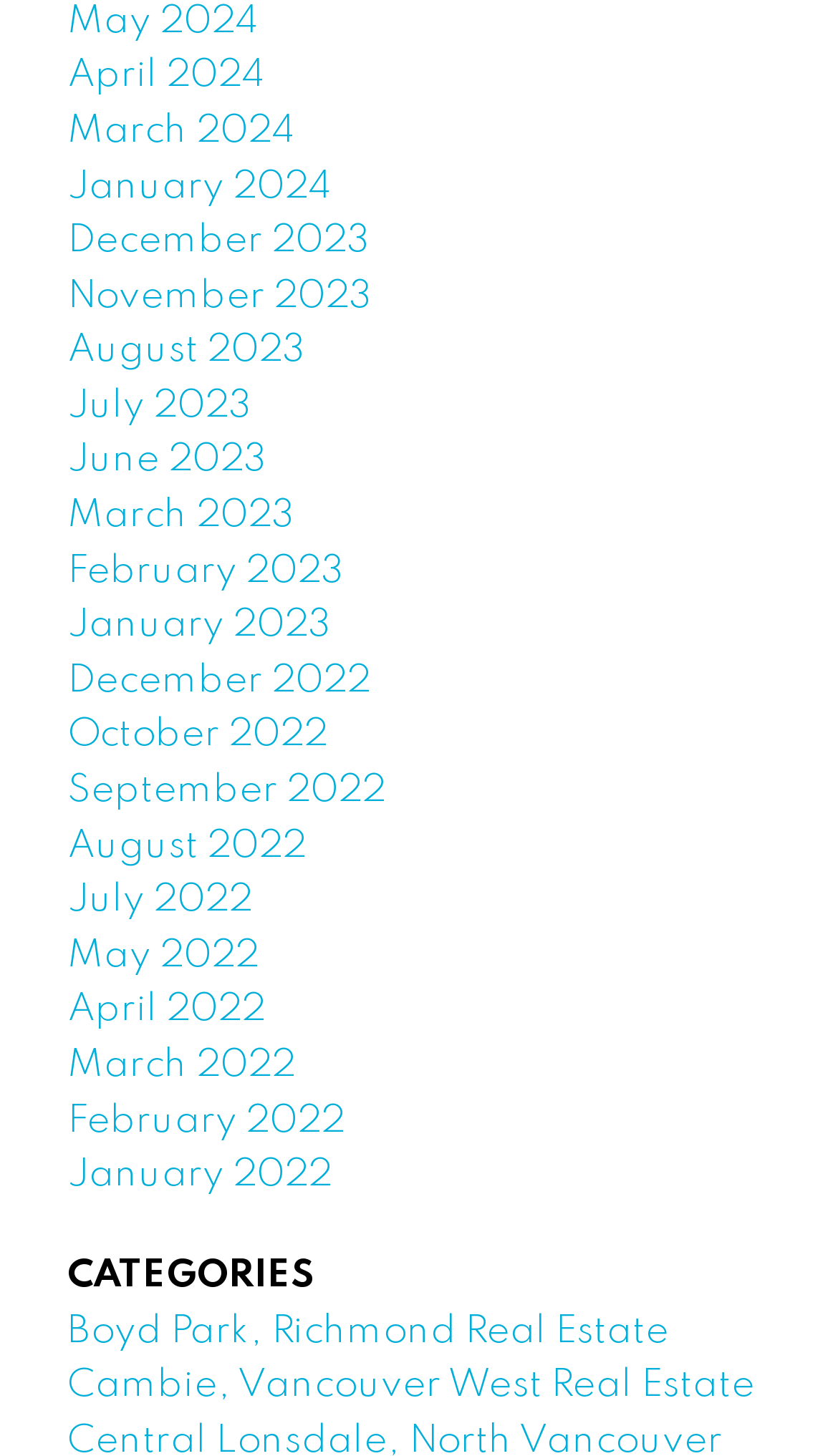Could you please study the image and provide a detailed answer to the question:
What is the most recent month listed?

By examining the list of links, I found that the most recent month listed is 'May 2024', which is the first link in the list.